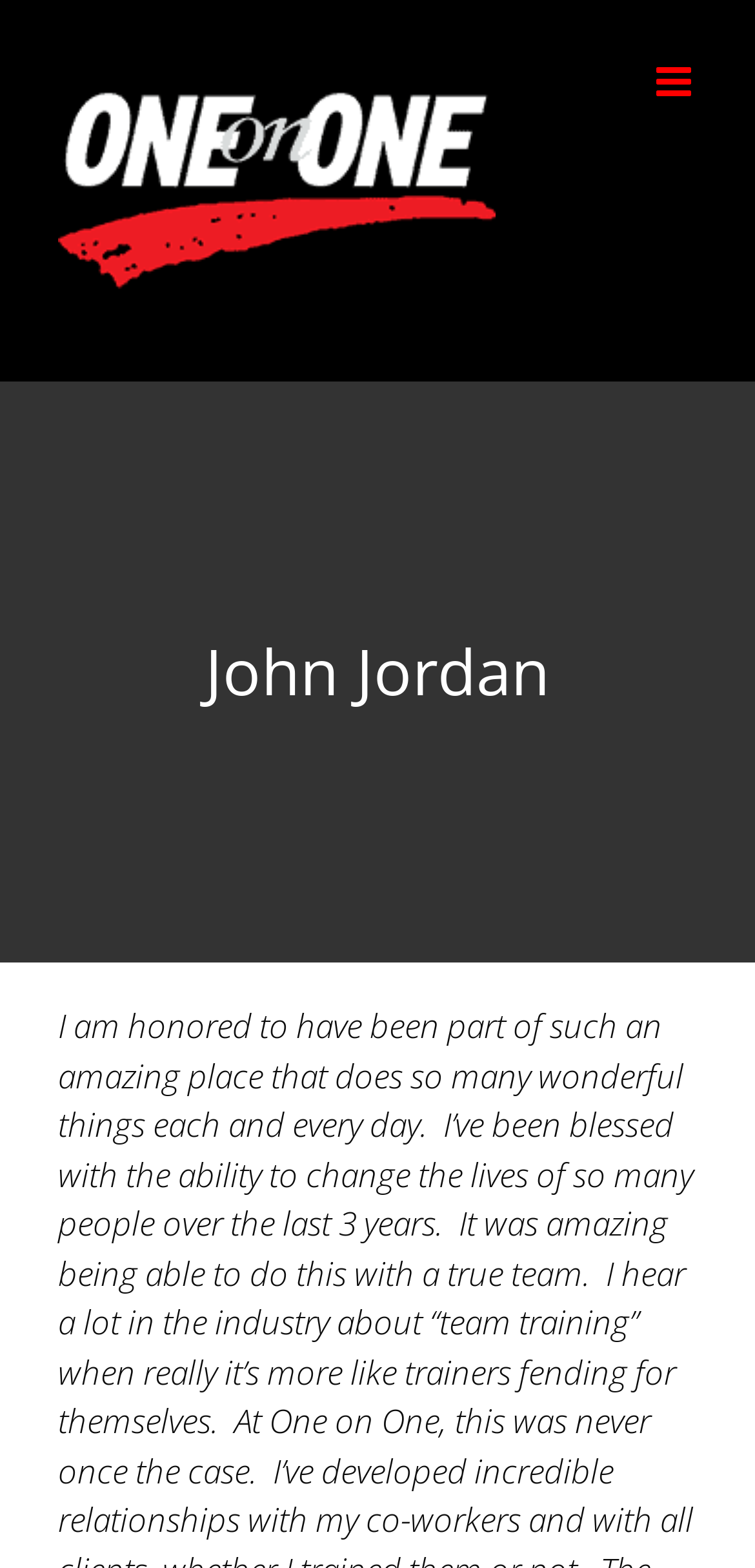Using the given description, provide the bounding box coordinates formatted as (top-left x, top-left y, bottom-right x, bottom-right y), with all values being floating point numbers between 0 and 1. Description: JUKI products

None